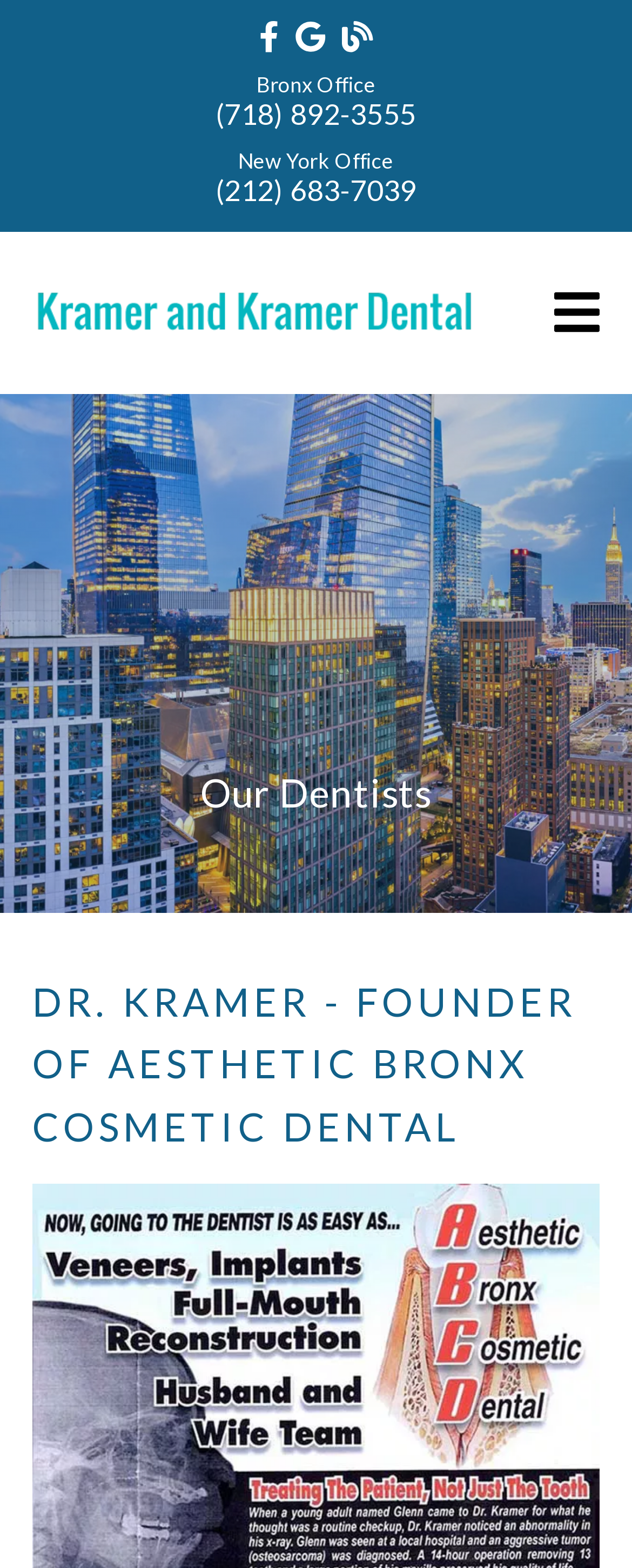Please provide a one-word or short phrase answer to the question:
How many links are there in the top section?

3